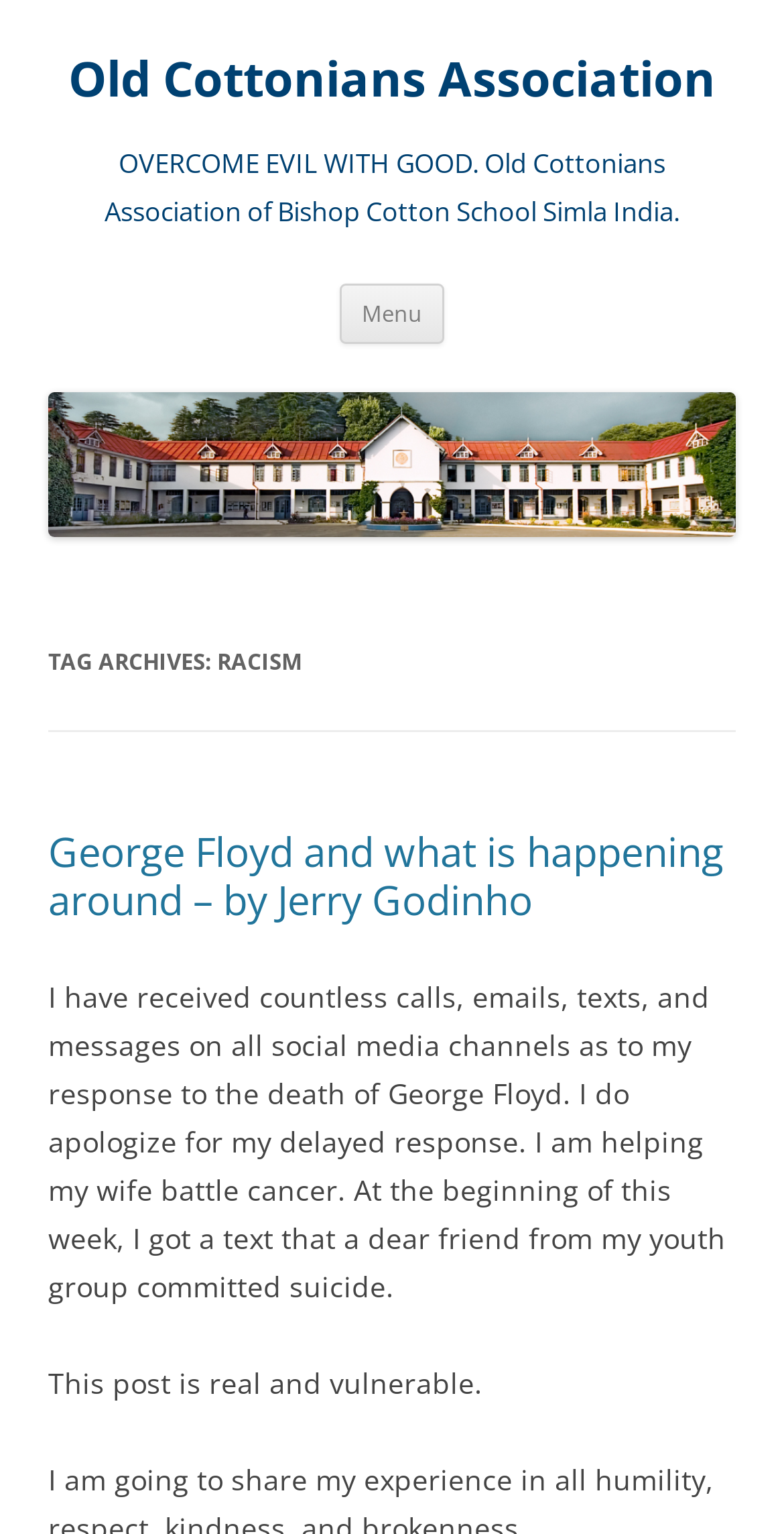What is the purpose of the button at the top of the webpage?
Answer the question with detailed information derived from the image.

The purpose of the button at the top of the webpage can be inferred from its text content, which is 'Menu'. This suggests that the button is used to navigate to different sections or pages of the website.